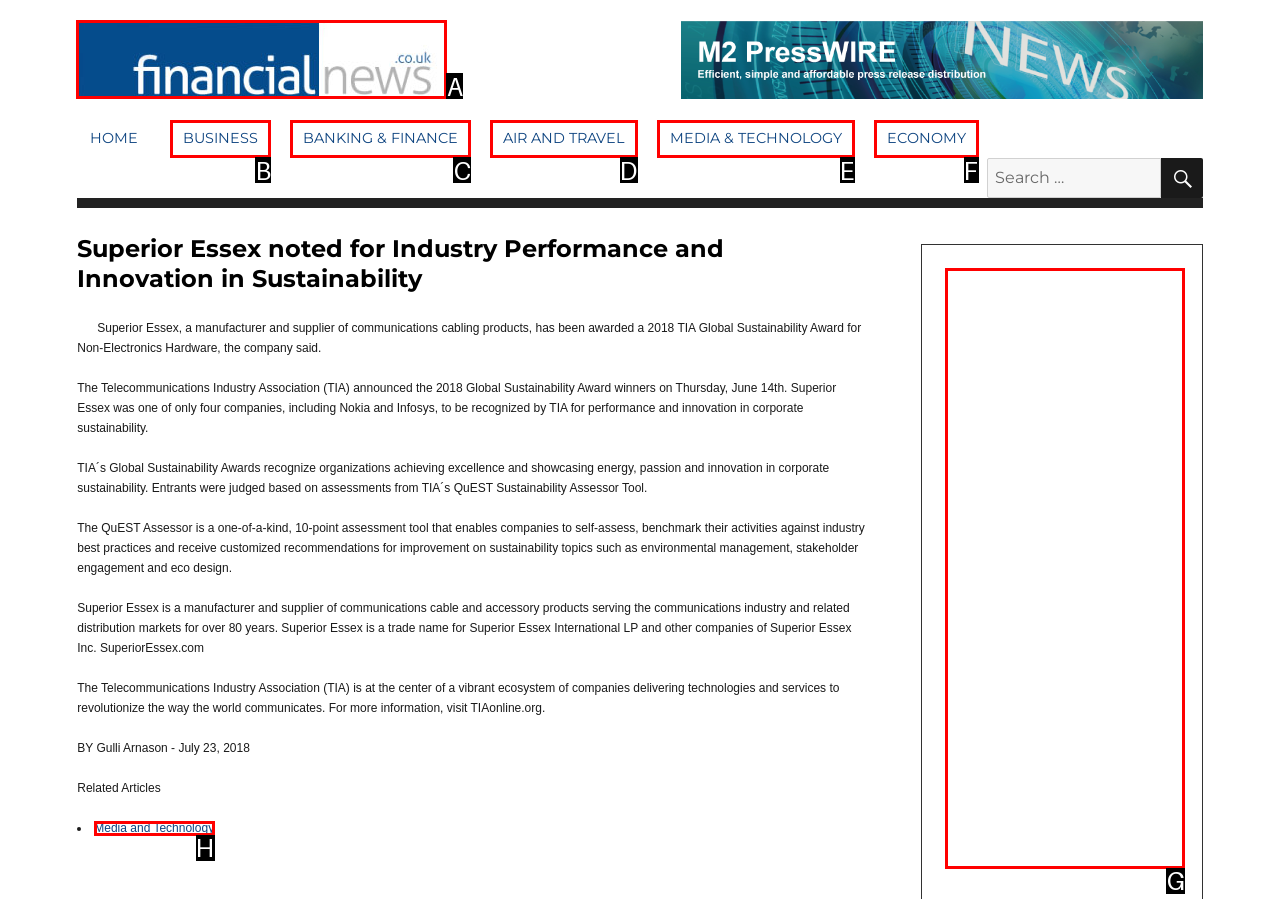To complete the task: Visit Tri County Realty Associates website, select the appropriate UI element to click. Respond with the letter of the correct option from the given choices.

None